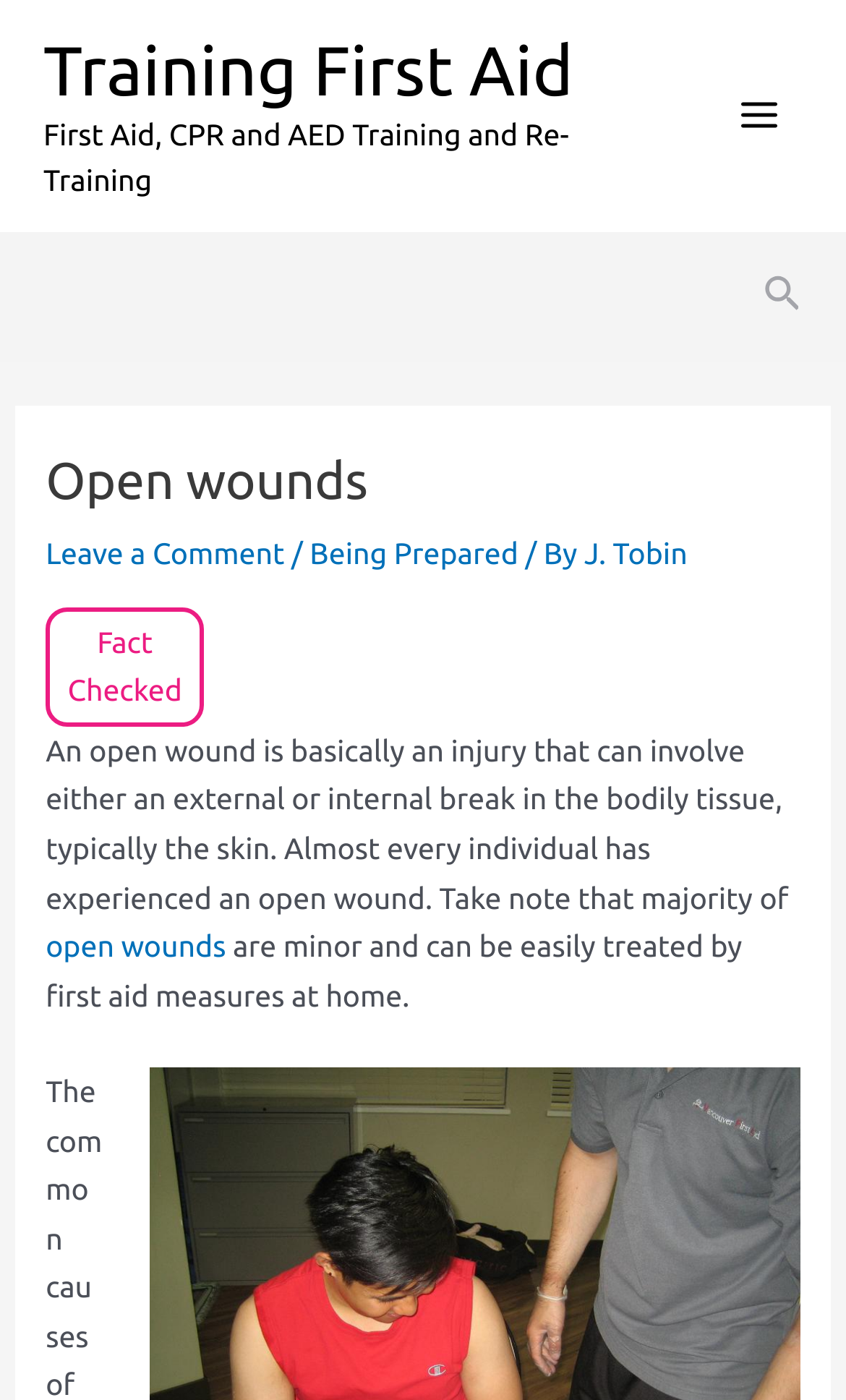What is the author of the article?
Refer to the image and provide a one-word or short phrase answer.

J. Tobin